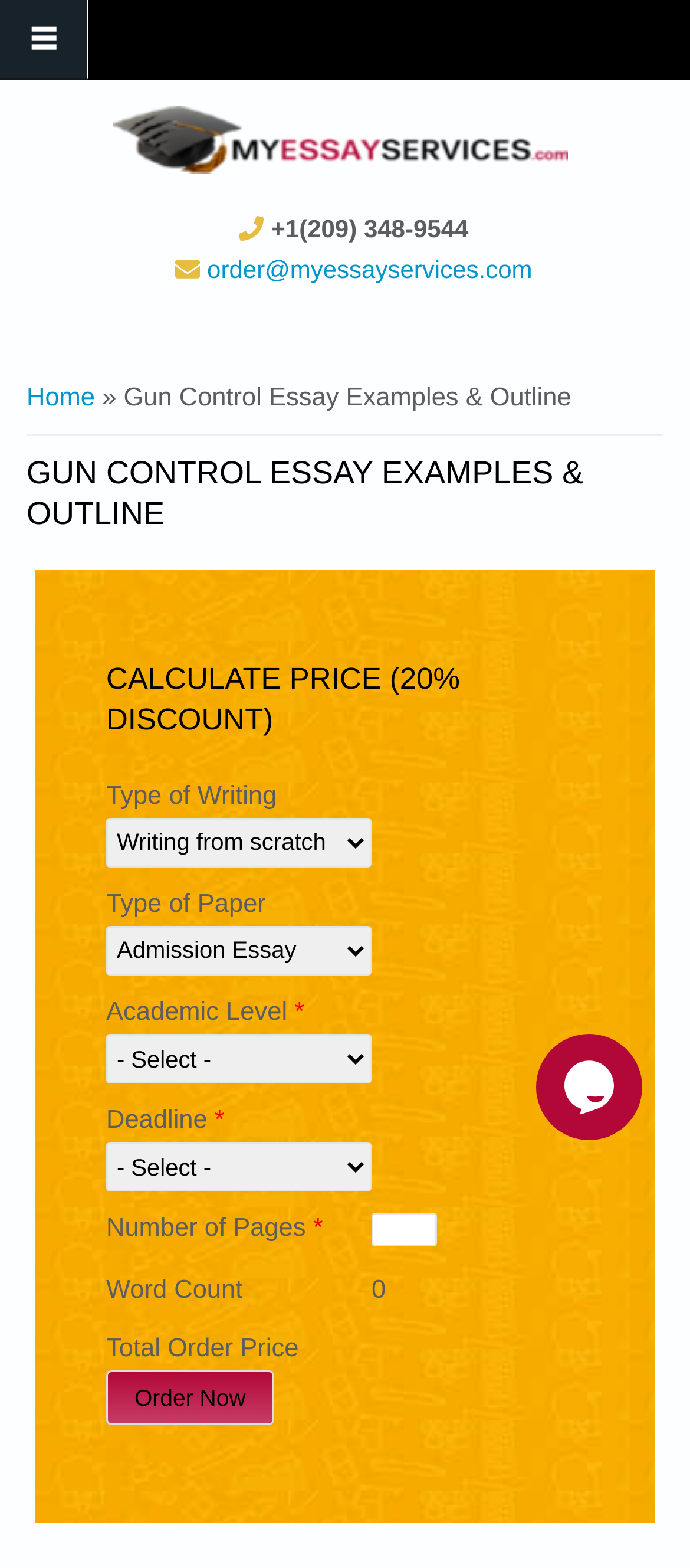Pinpoint the bounding box coordinates of the clickable element to carry out the following instruction: "Click the 'Order Now' button."

[0.154, 0.874, 0.397, 0.909]